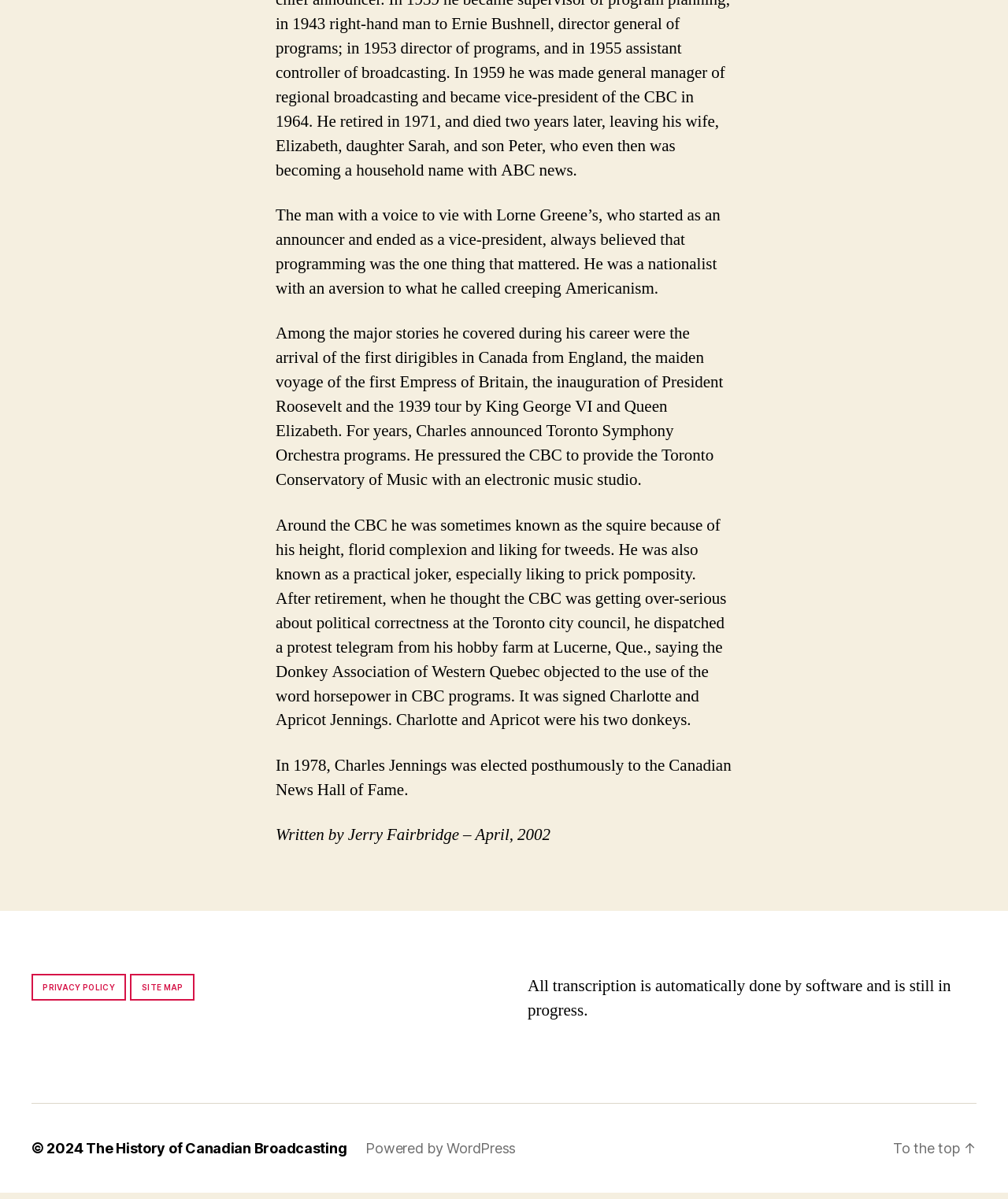What is Charles Jennings known for?
Offer a detailed and full explanation in response to the question.

According to the StaticText element with the text 'Among the major stories he covered during his career were the arrival of the first dirigibles in Canada from England, the maiden voyage of the first Empress of Britain, the inauguration of President Roosevelt and the 1939 tour by King George VI and Queen Elizabeth.', Charles Jennings is known for being a nationalist.